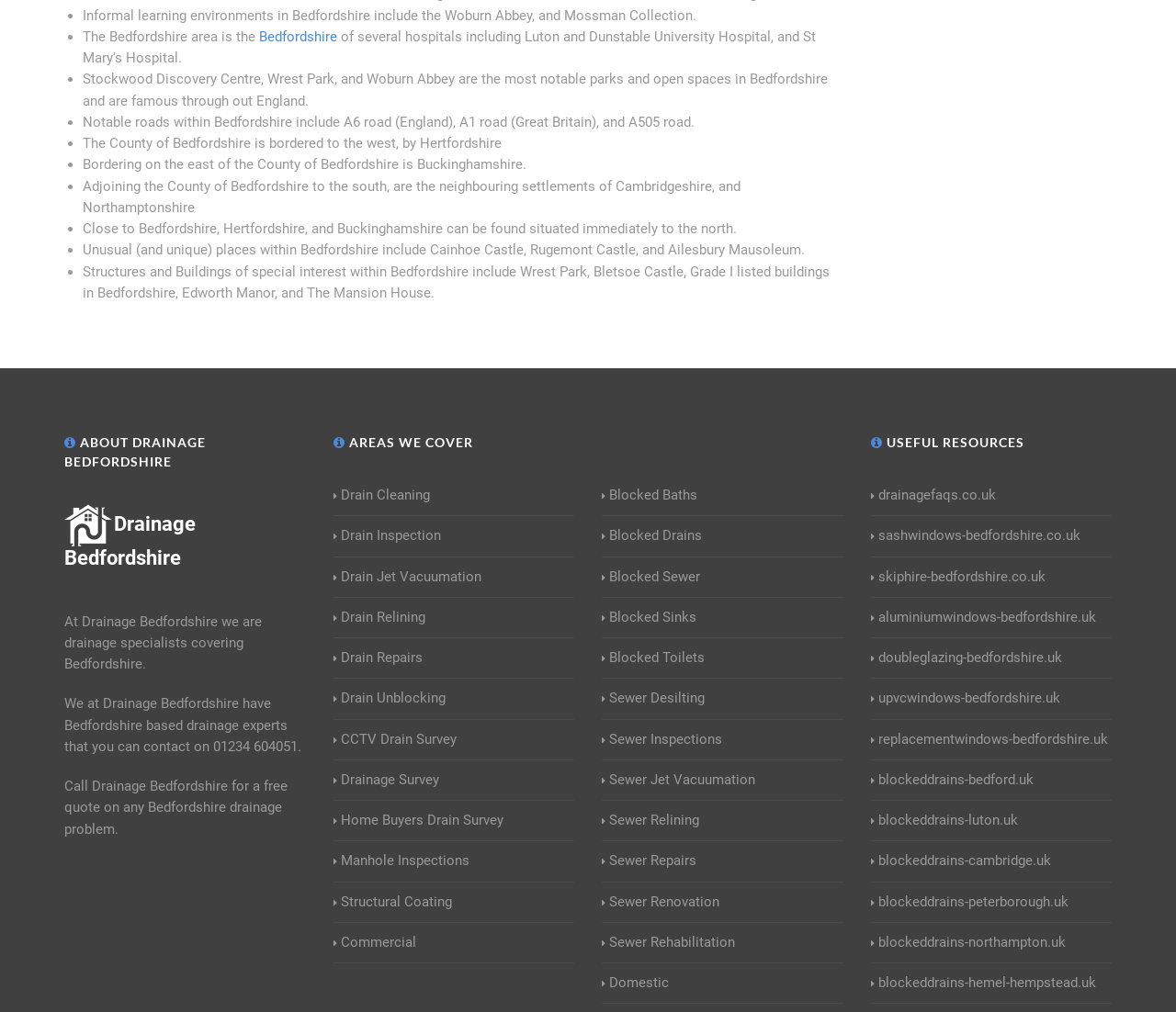Given the description "upvcwindows-bedfordshire.uk", provide the bounding box coordinates of the corresponding UI element.

[0.74, 0.68, 0.901, 0.701]